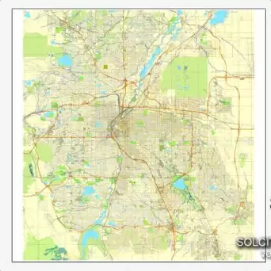Create a detailed narrative of what is happening in the image.

The image displays a detailed vector street map of Denver, Colorado, showcasing rich geographical features such as natural landscapes, urban areas, road networks, and bodies of water. The map is designed for full editability in Adobe Illustrator, making it a suitable resource for professionals needing scalable and customizable city plans. The vibrant colors differentiate various land uses, including parks and neighborhoods, while the clear line work highlights the streets and major highways. Ideal for urban planners, designers, or anyone seeking insight into the layout of Denver, this map serves as a practical tool for both creative and practical applications.